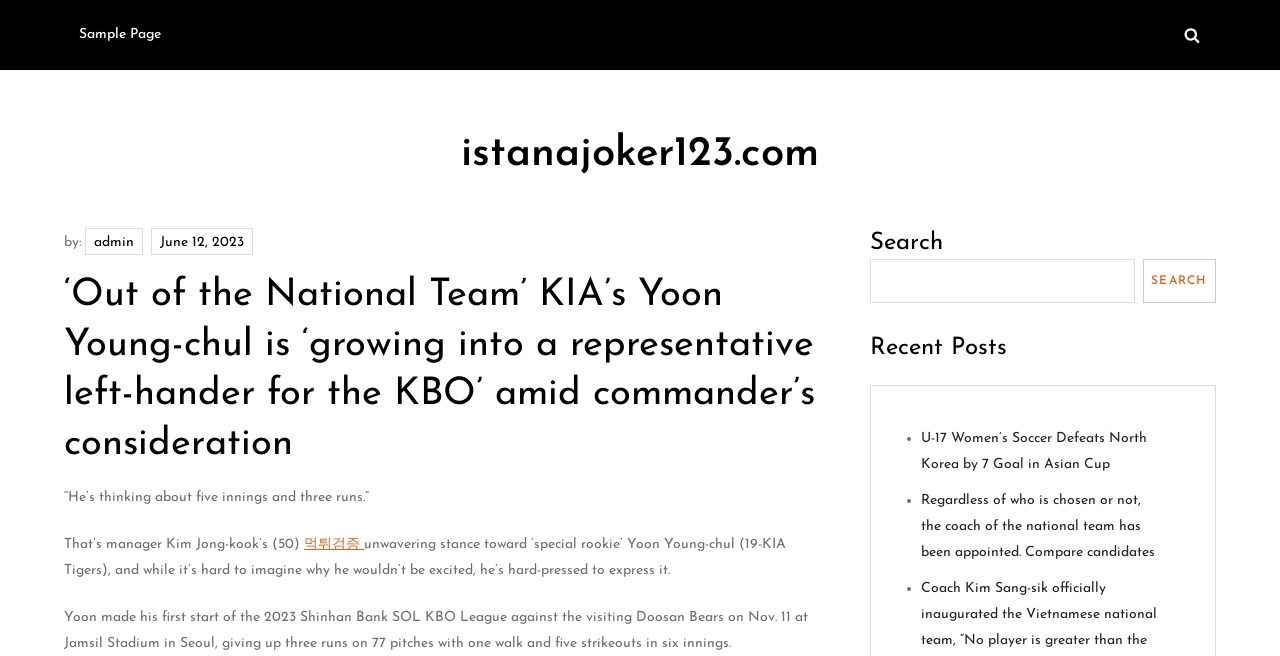Find the bounding box coordinates for the UI element that matches this description: "admin".

[0.066, 0.348, 0.112, 0.389]